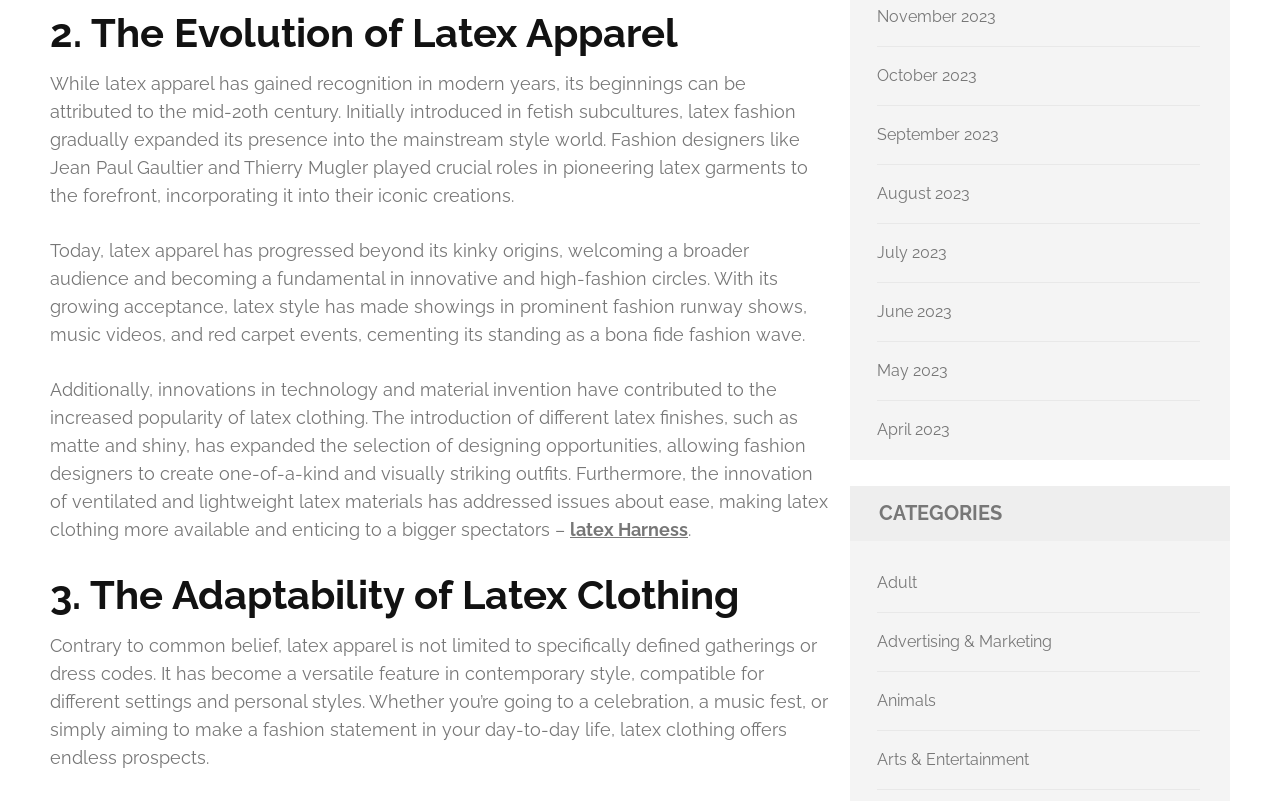Please identify the bounding box coordinates for the region that you need to click to follow this instruction: "view November 2023".

[0.685, 0.009, 0.778, 0.033]